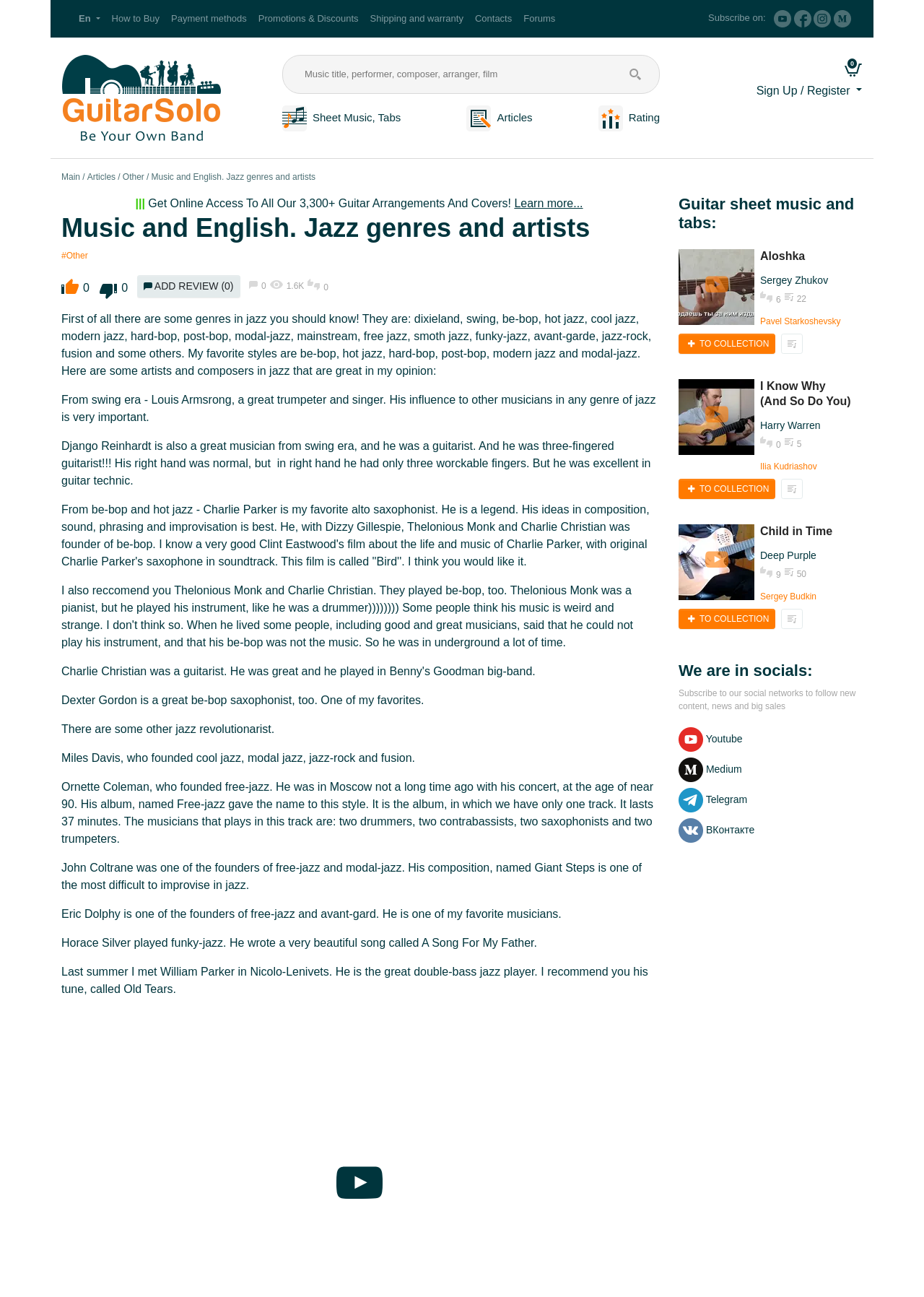What is the name of the jazz musician mentioned with three fingers?
Please give a detailed answer to the question using the information shown in the image.

I analyzed the static text elements and found a paragraph that mentions Django Reinhardt as a great musician from the swing era who was a three-fingered guitarist.